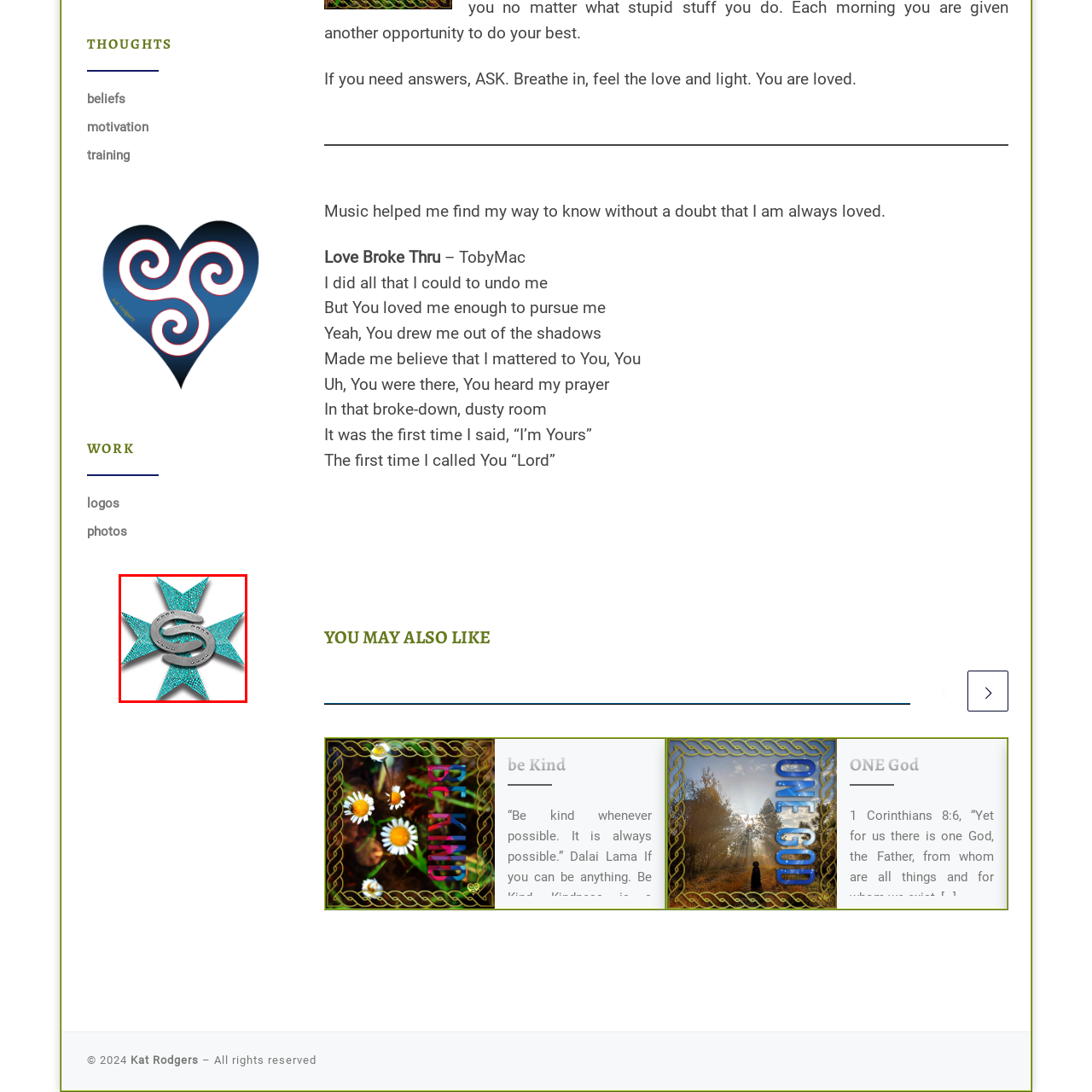Draft a detailed caption for the image located inside the red outline.

The image features a striking logo designed for "Equine Designs 2024." It showcases a stylized starburst pattern with vibrant turquoise star points that radiate outward, creating an eye-catching visual appeal. At the center sits a prominent silver horseshoe shape, intertwined with a bold letter "S," symbolizing strength and connection to equestrian themes. This logo embodies a blend of elegance and dynamism, reflective of the spirit of equine design and culture. The overall design is intended to resonate with horse enthusiasts and convey a sense of creativity and passion for equestrian artistry.